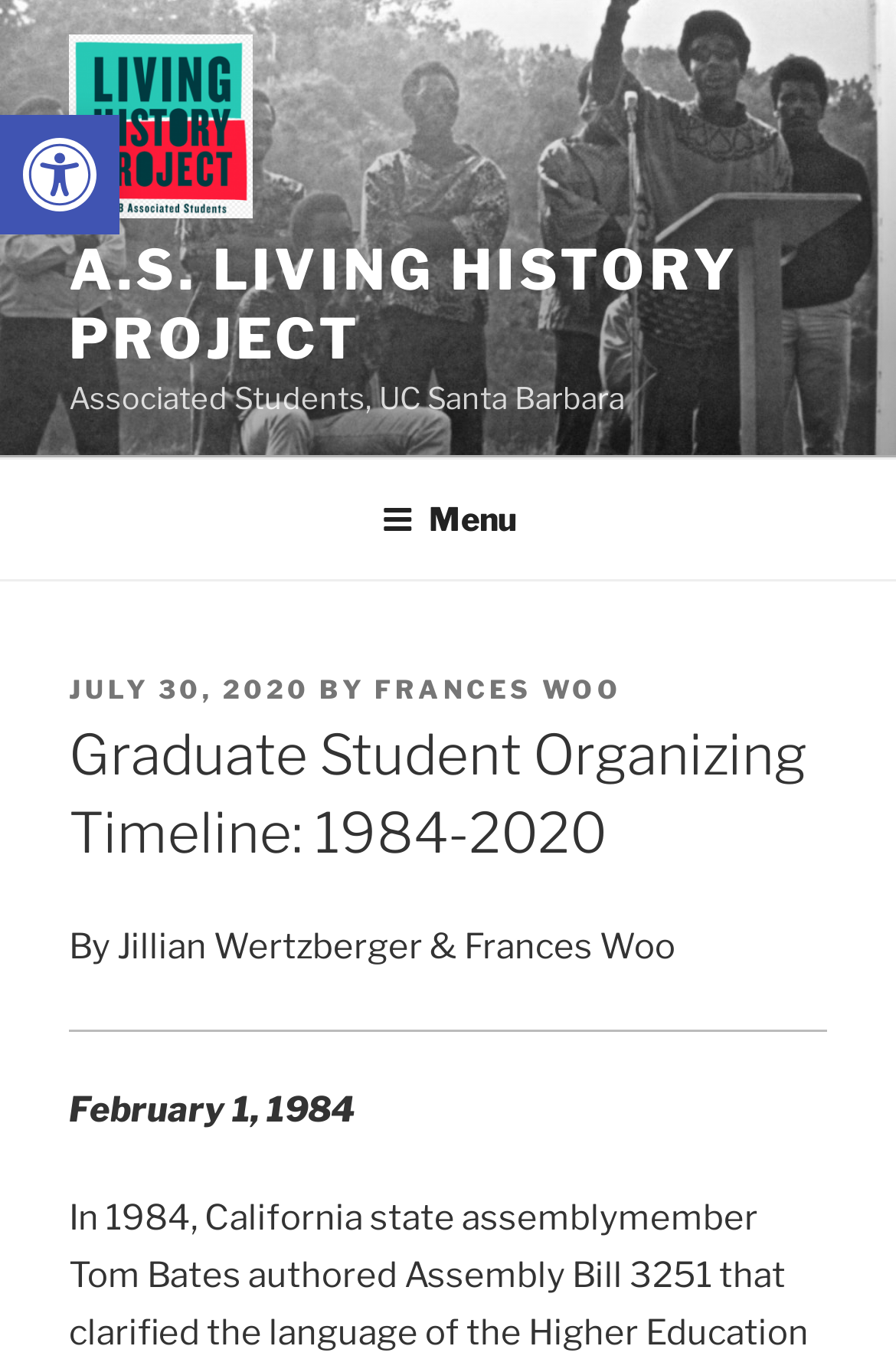Kindly respond to the following question with a single word or a brief phrase: 
What is the earliest date mentioned in the timeline?

February 1, 1984